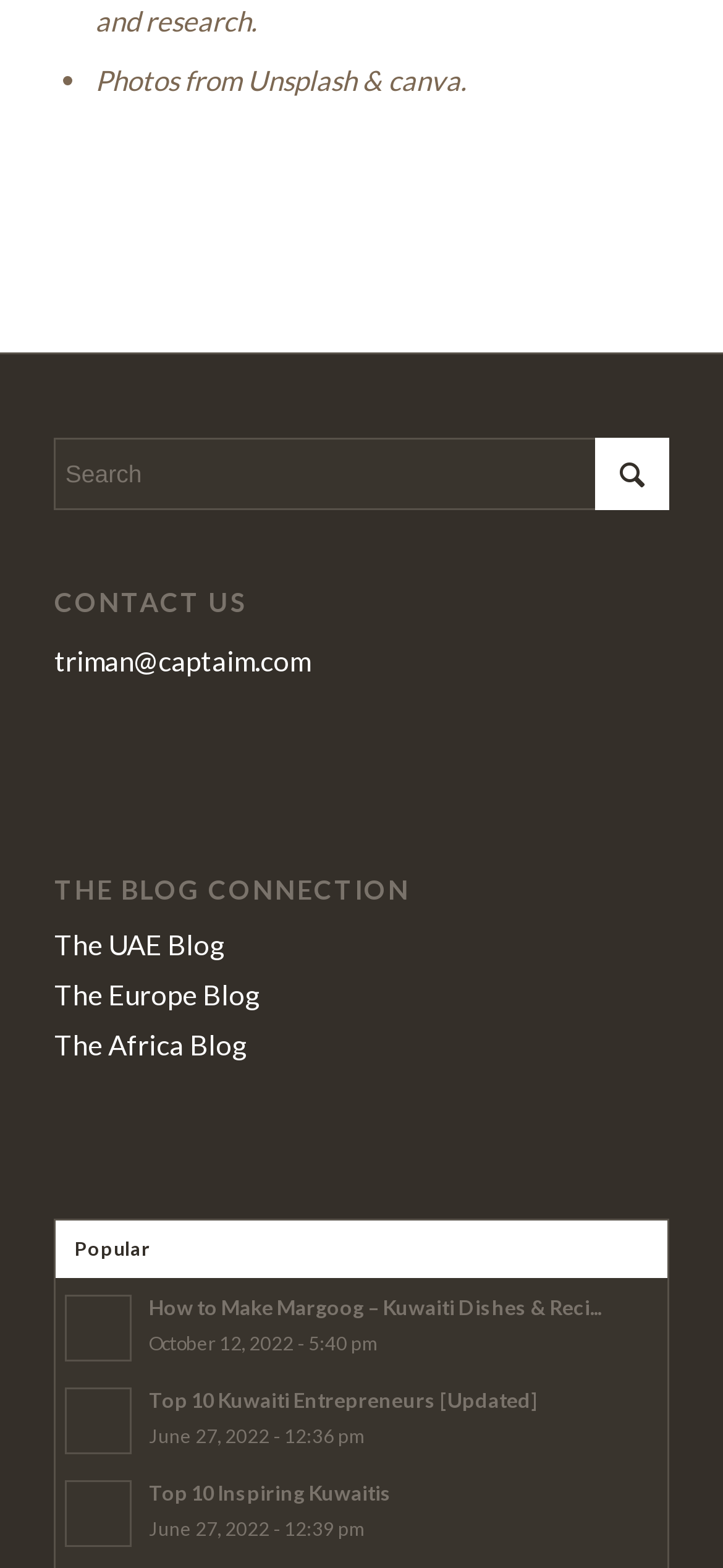Use a single word or phrase to answer the question:
What is the topic of the blog posts?

Kuwaiti culture and entrepreneurship